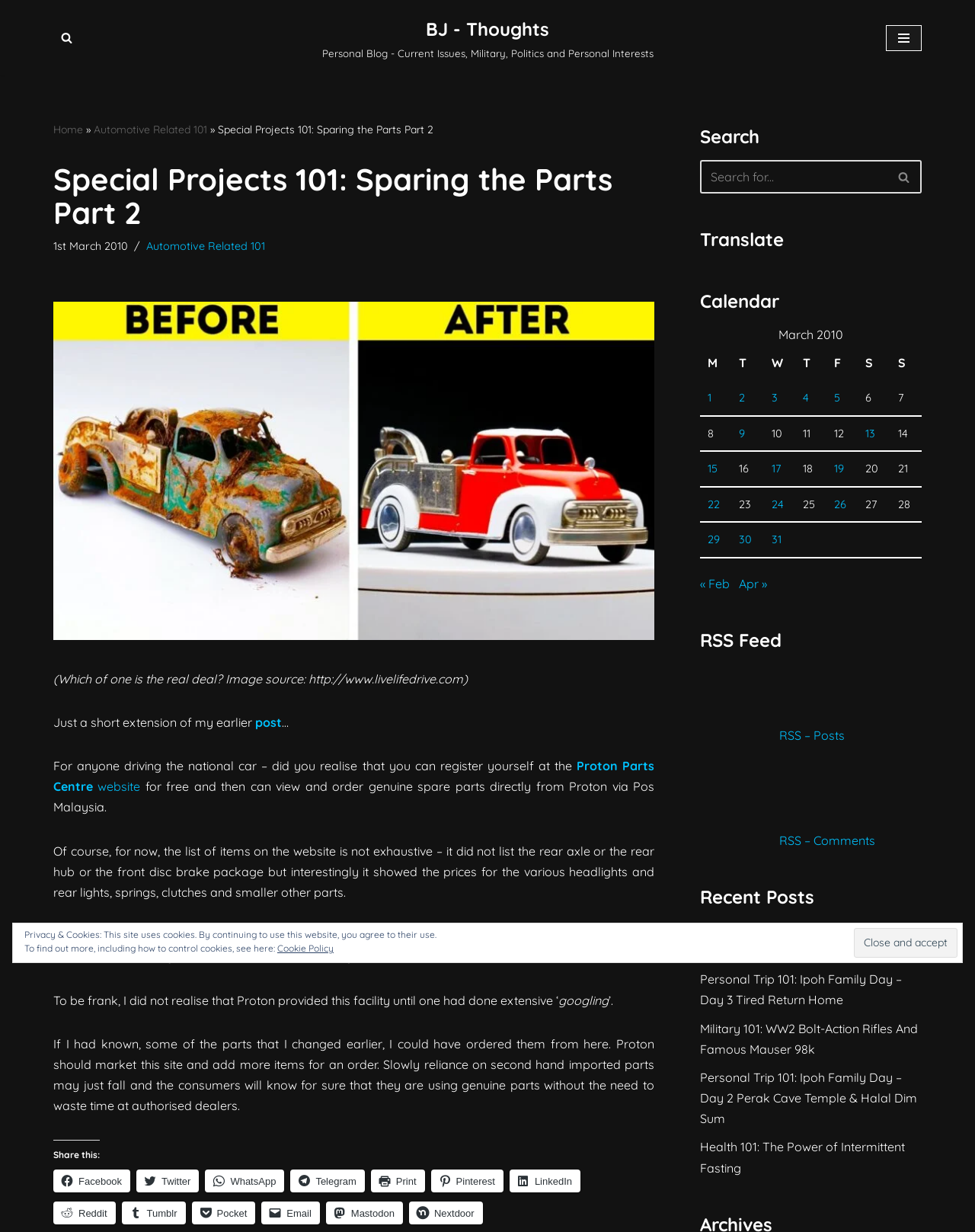What is the topic of the blog post?
From the image, respond with a single word or phrase.

Car makeover restoration project